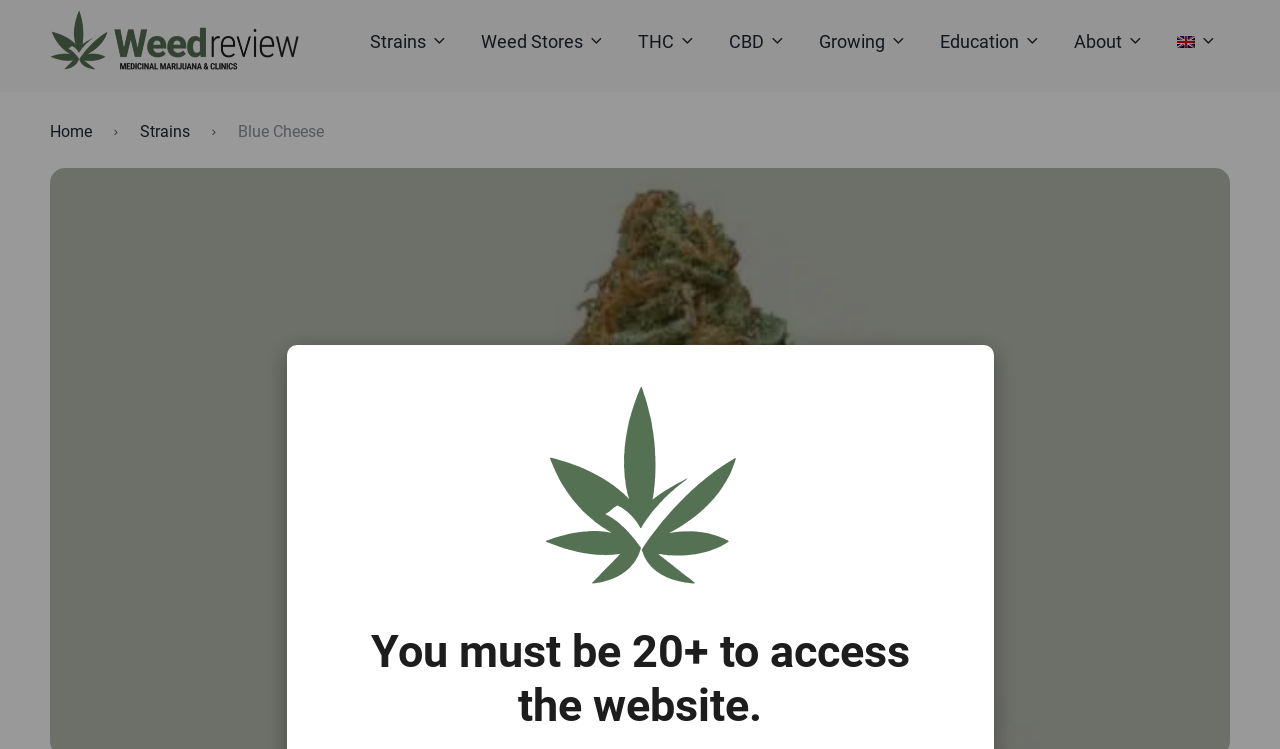Determine the bounding box coordinates for the HTML element described here: "CBD Oil".

[0.577, 0.312, 0.668, 0.348]